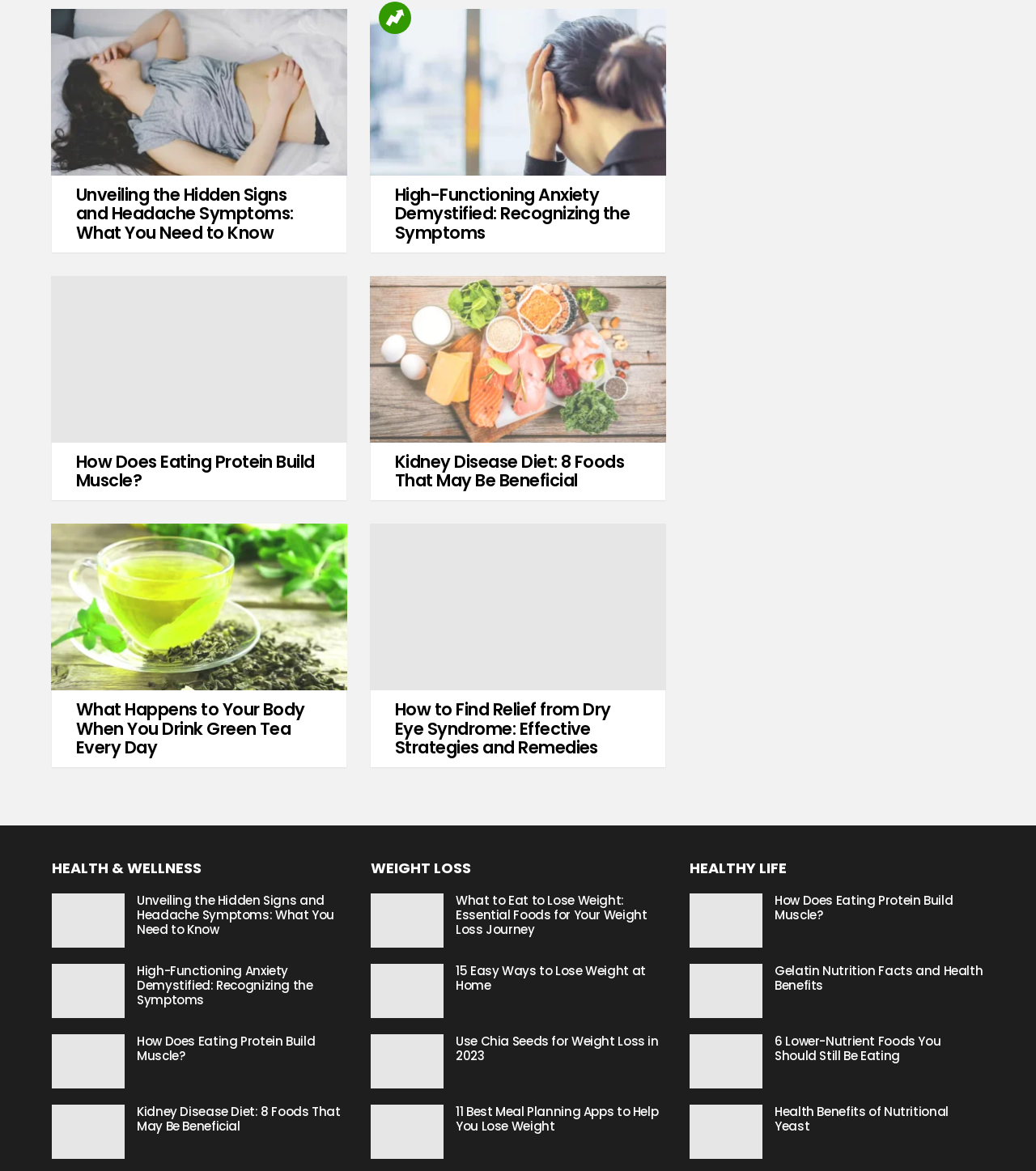Show the bounding box coordinates of the region that should be clicked to follow the instruction: "Find out what happens when you drink green tea every day."

[0.049, 0.447, 0.335, 0.59]